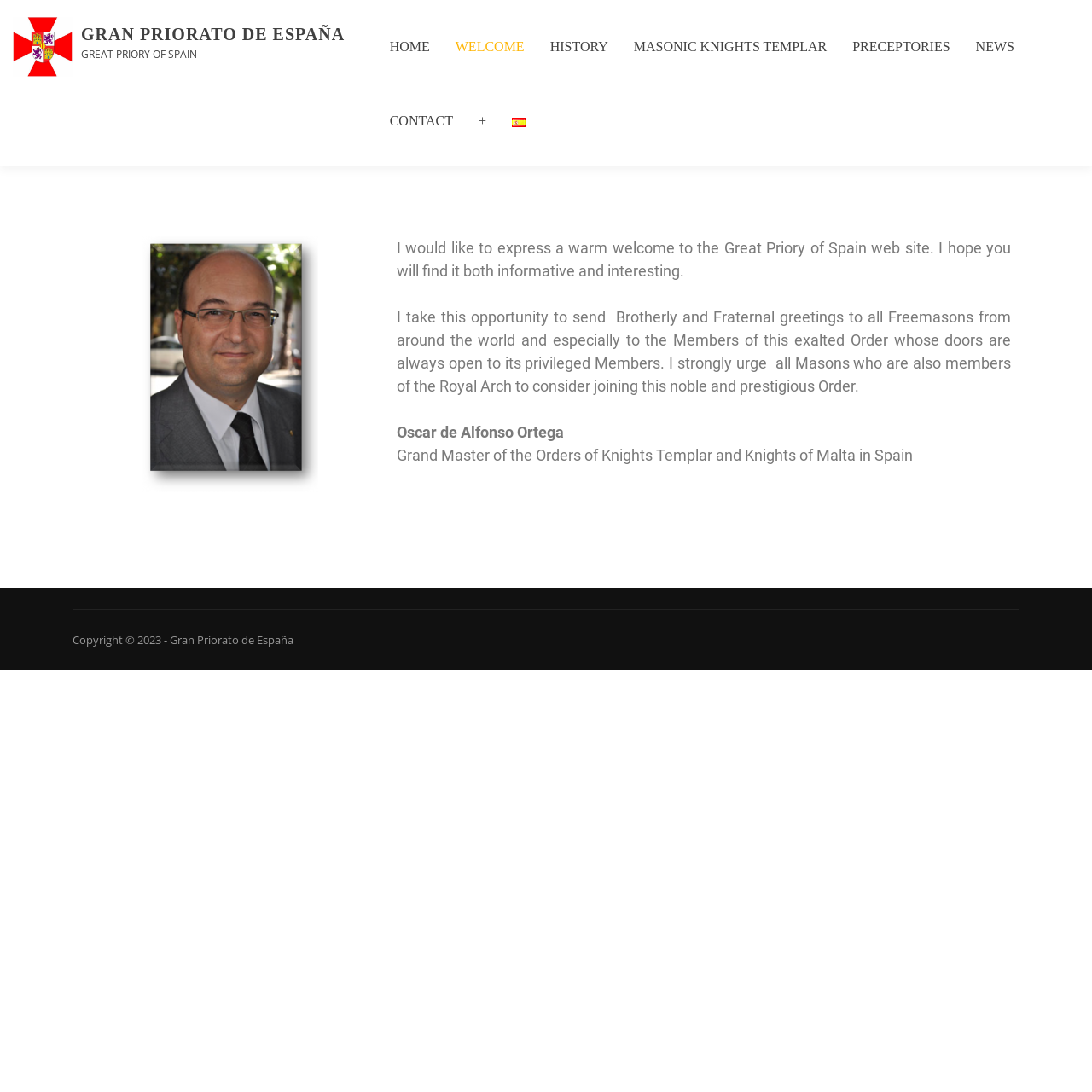Summarize the contents and layout of the webpage in detail.

The webpage is the official website of the Gran Priorato de España, a Masonic organization. At the top left, there is a logo of the organization, which is an image with a link to the homepage. Next to the logo, there is a title "GRAN PRIORATO DE ESPAÑA" in a larger font, followed by its English translation "GREAT PRIORY OF SPAIN" in a smaller font.

Below the title, there is a navigation menu with seven links: "HOME", "WELCOME", "HISTORY", "MASONIC KNIGHTS TEMPLAR", "PRECEPTORIES", "NEWS", and "CONTACT". These links are aligned horizontally and take up about half of the screen width.

On the right side of the navigation menu, there are three more links: a "+" symbol, "Español", and an image of the Spanish flag. The "Español" link is accompanied by a small image of the flag.

The main content of the webpage is an article with a warm welcome message from the Grand Master of the Orders of Knights Templar and Knights of Malta in Spain, Oscar de Alfonso Ortega. The message is divided into three paragraphs, expressing greetings to Freemasons worldwide and inviting them to join the organization.

At the bottom of the page, there is a copyright notice stating "Copyright © 2023 - Gran Priorato de España". In the bottom right corner, there is a small icon, possibly a social media link.

Overall, the webpage has a simple and organized layout, with a focus on presenting the organization's message and providing navigation to its various sections.